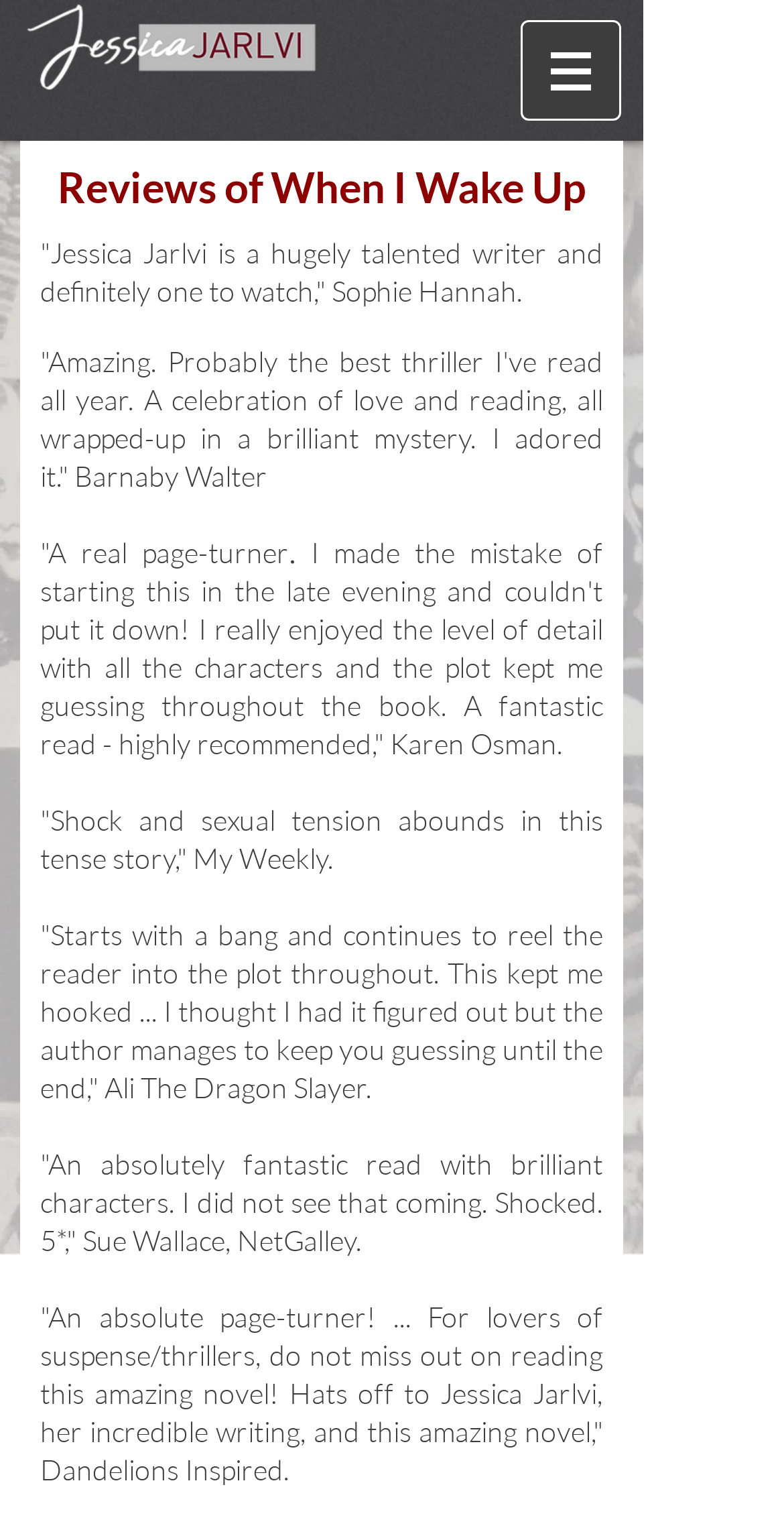Refer to the image and provide an in-depth answer to the question: 
What is the genre of the book being reviewed?

Based on the quotes and reviews, it appears that the book being reviewed is a thriller. The reviews mention words like 'mystery', 'page-turner', 'suspense', and 'thriller', which suggest that the book belongs to the thriller genre.